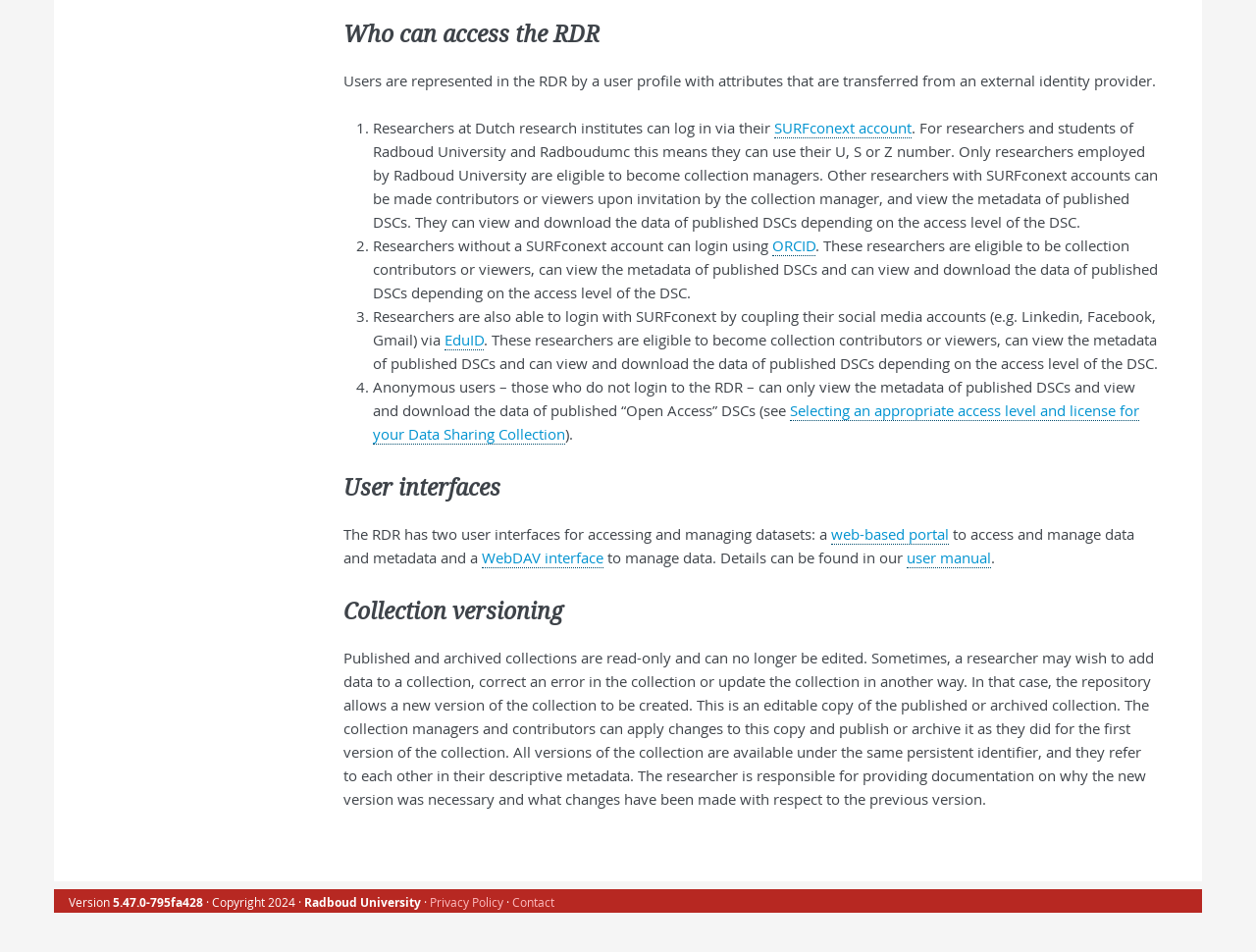Locate the bounding box coordinates of the element's region that should be clicked to carry out the following instruction: "Click the 'EduID' link". The coordinates need to be four float numbers between 0 and 1, i.e., [left, top, right, bottom].

[0.354, 0.347, 0.385, 0.368]